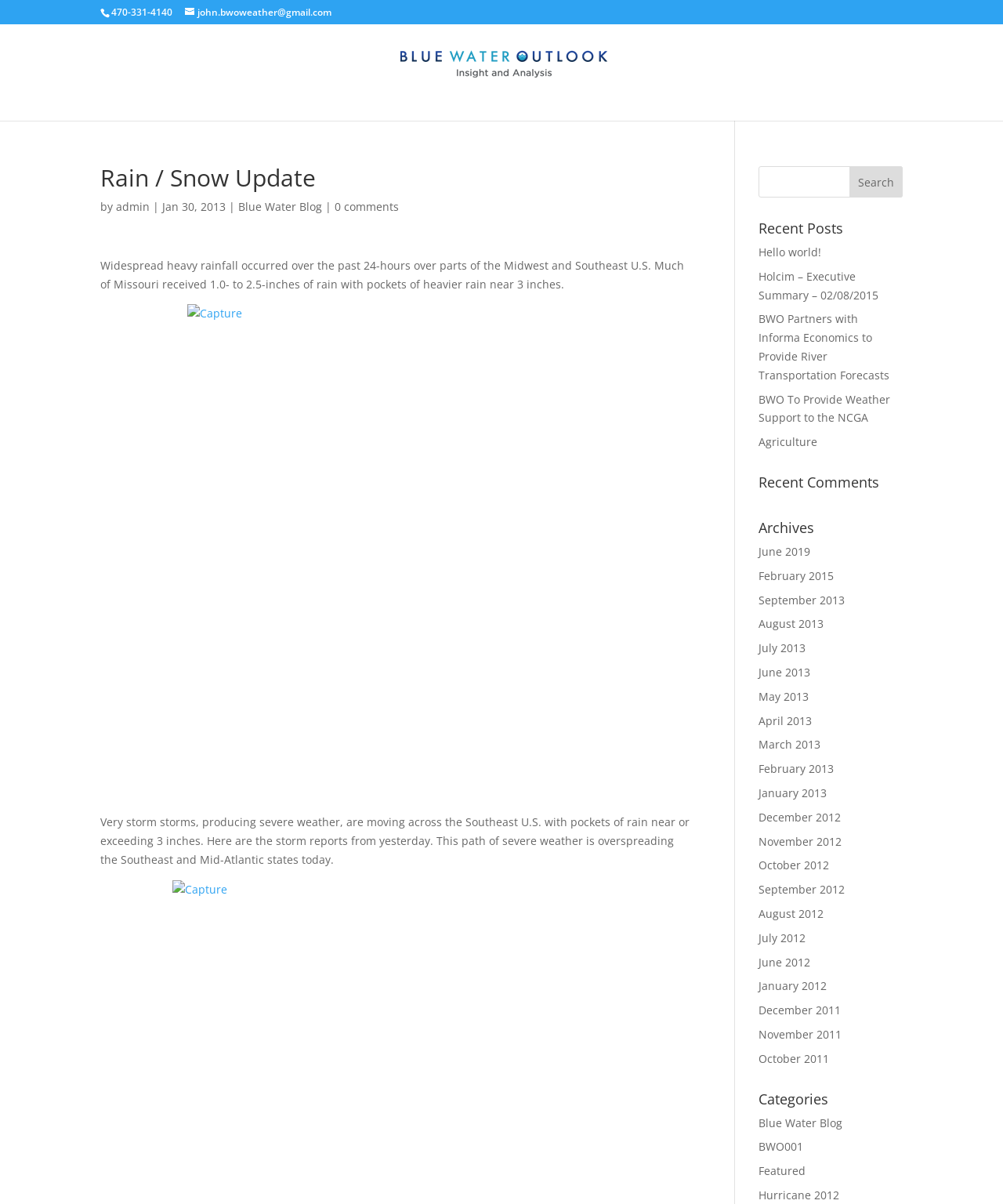How many recent posts are listed on the webpage?
Can you provide an in-depth and detailed response to the question?

I counted the number of link elements with titles such as 'Hello world!' and 'Holcim – Executive Summary – 02/08/2015' located under the heading 'Recent Posts'.